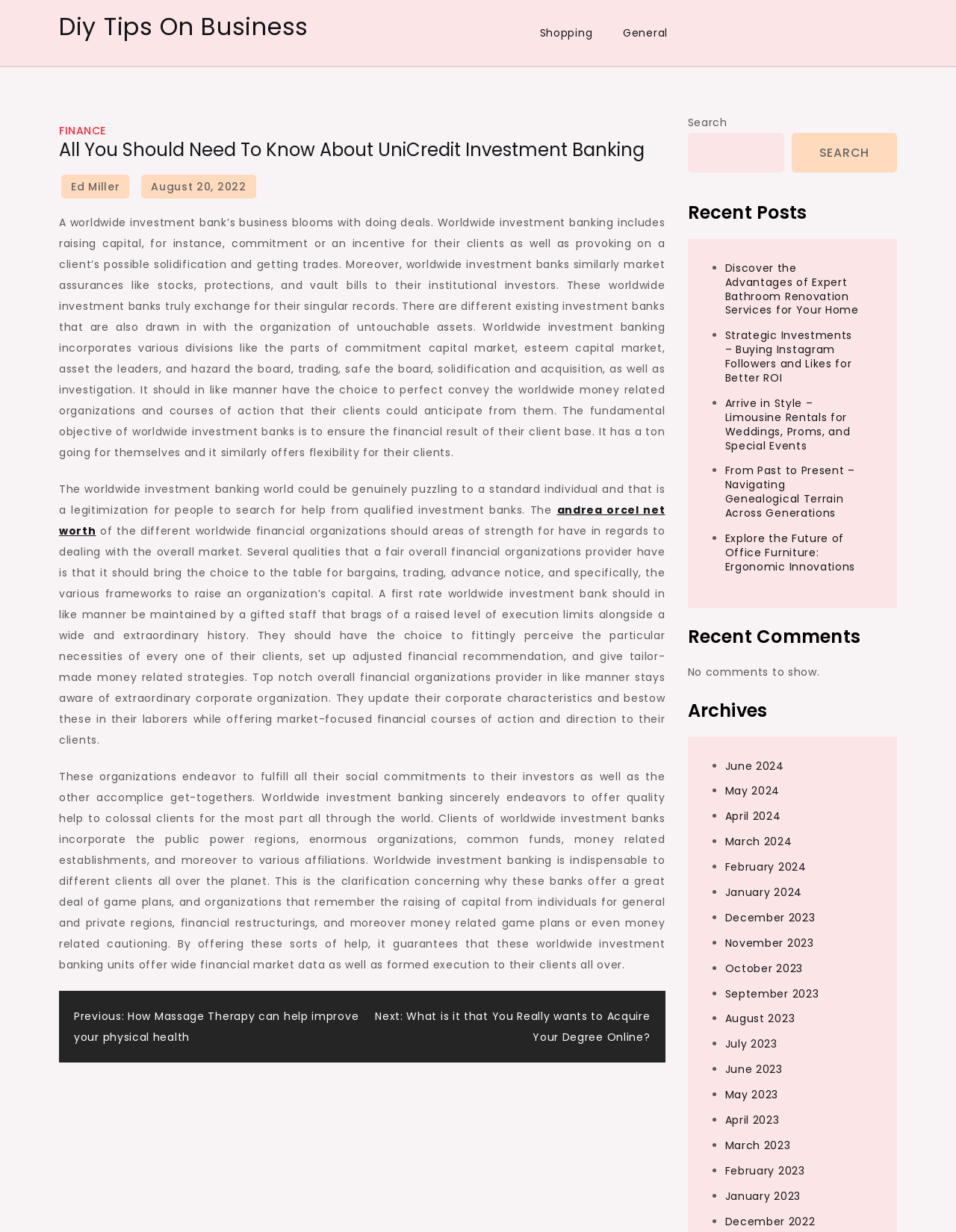Using the element description Shopping, predict the bounding box coordinates for the UI element. Provide the coordinates in (top-left x, top-left y, bottom-right x, bottom-right y) format with values ranging from 0 to 1.

[0.551, 0.009, 0.634, 0.044]